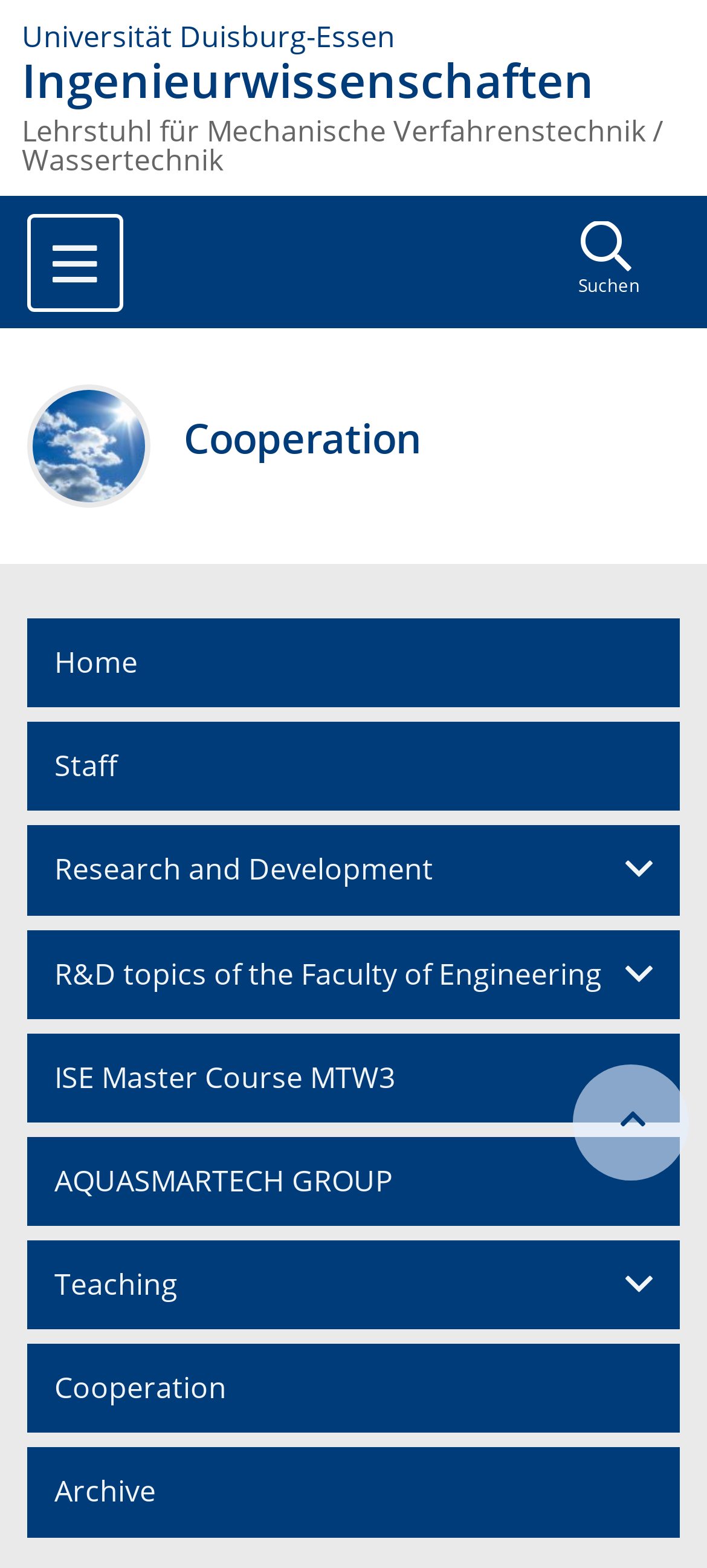Please determine the bounding box coordinates of the clickable area required to carry out the following instruction: "Contact the website manager". The coordinates must be four float numbers between 0 and 1, represented as [left, top, right, bottom].

None